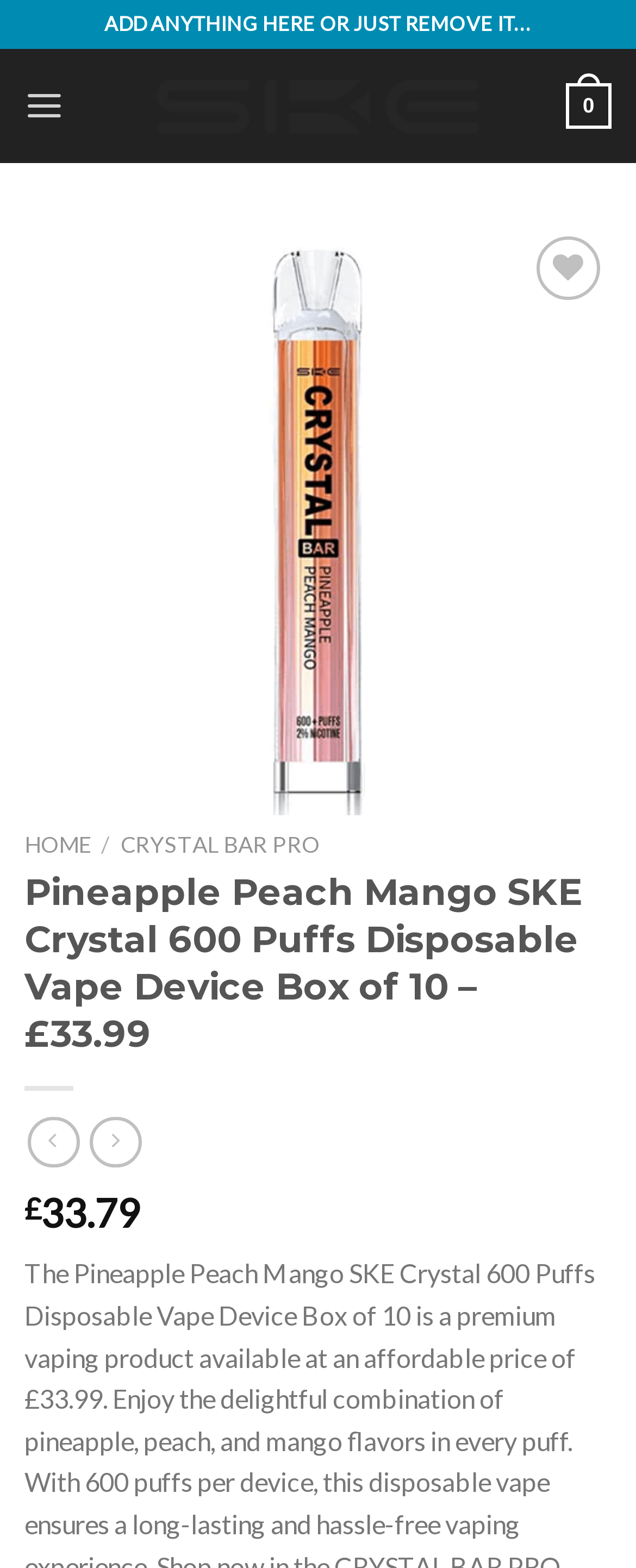Identify the bounding box coordinates of the region that should be clicked to execute the following instruction: "Add to wishlist".

[0.813, 0.202, 0.936, 0.241]